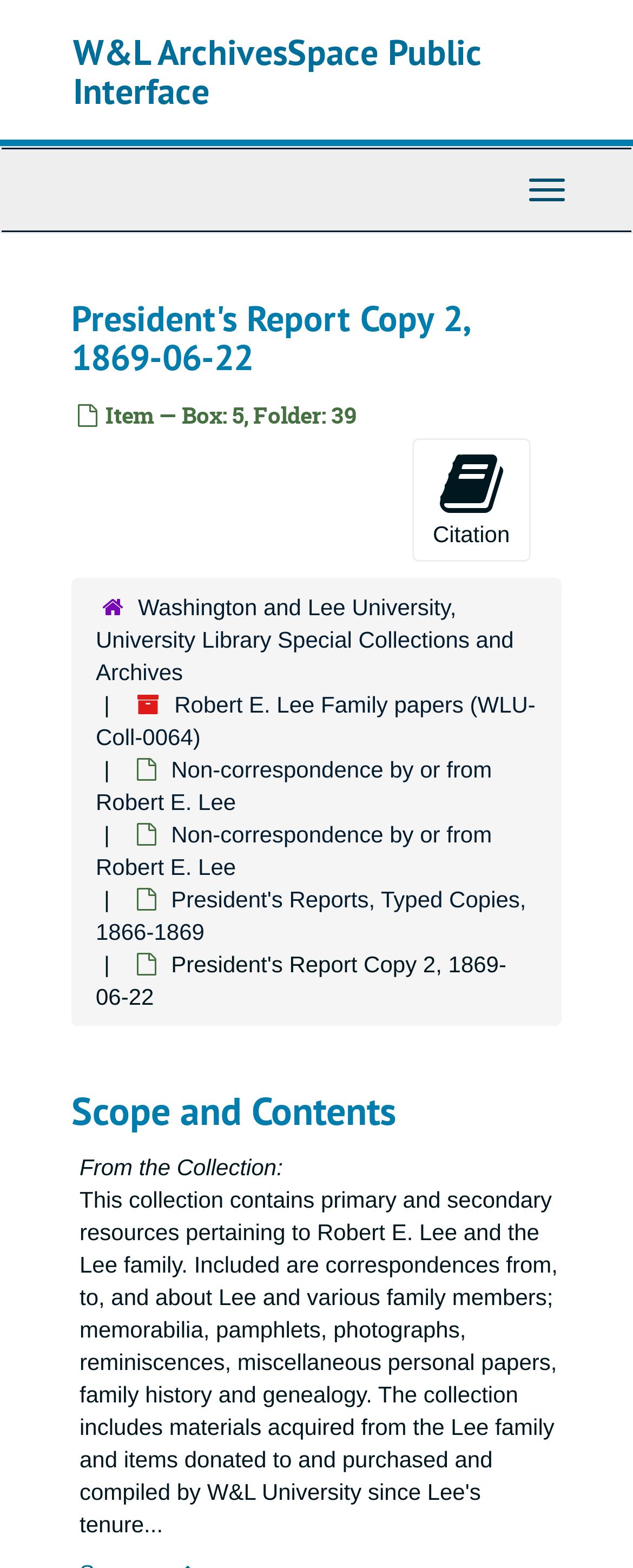Can you find and provide the title of the webpage?

W&L ArchivesSpace Public Interface